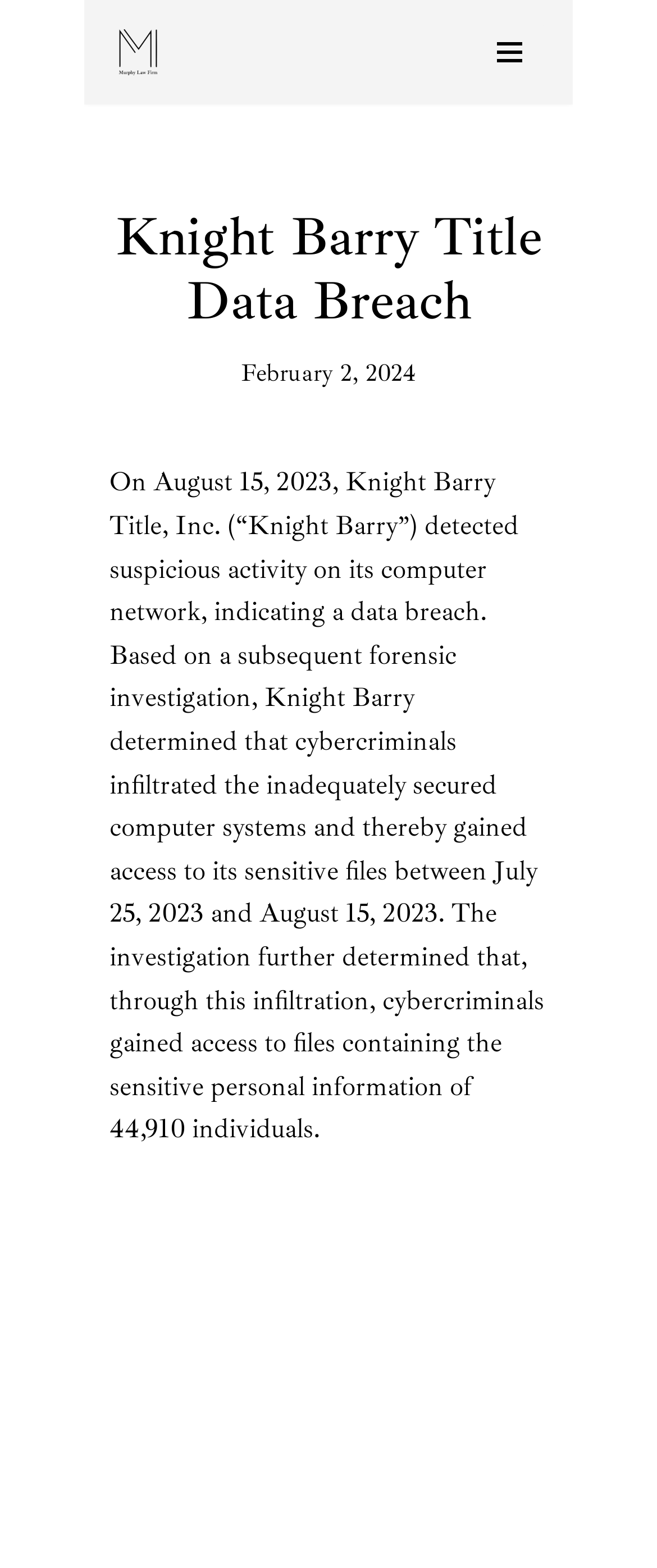What is the text of the webpage's headline?

Knight Barry Title Data Breach